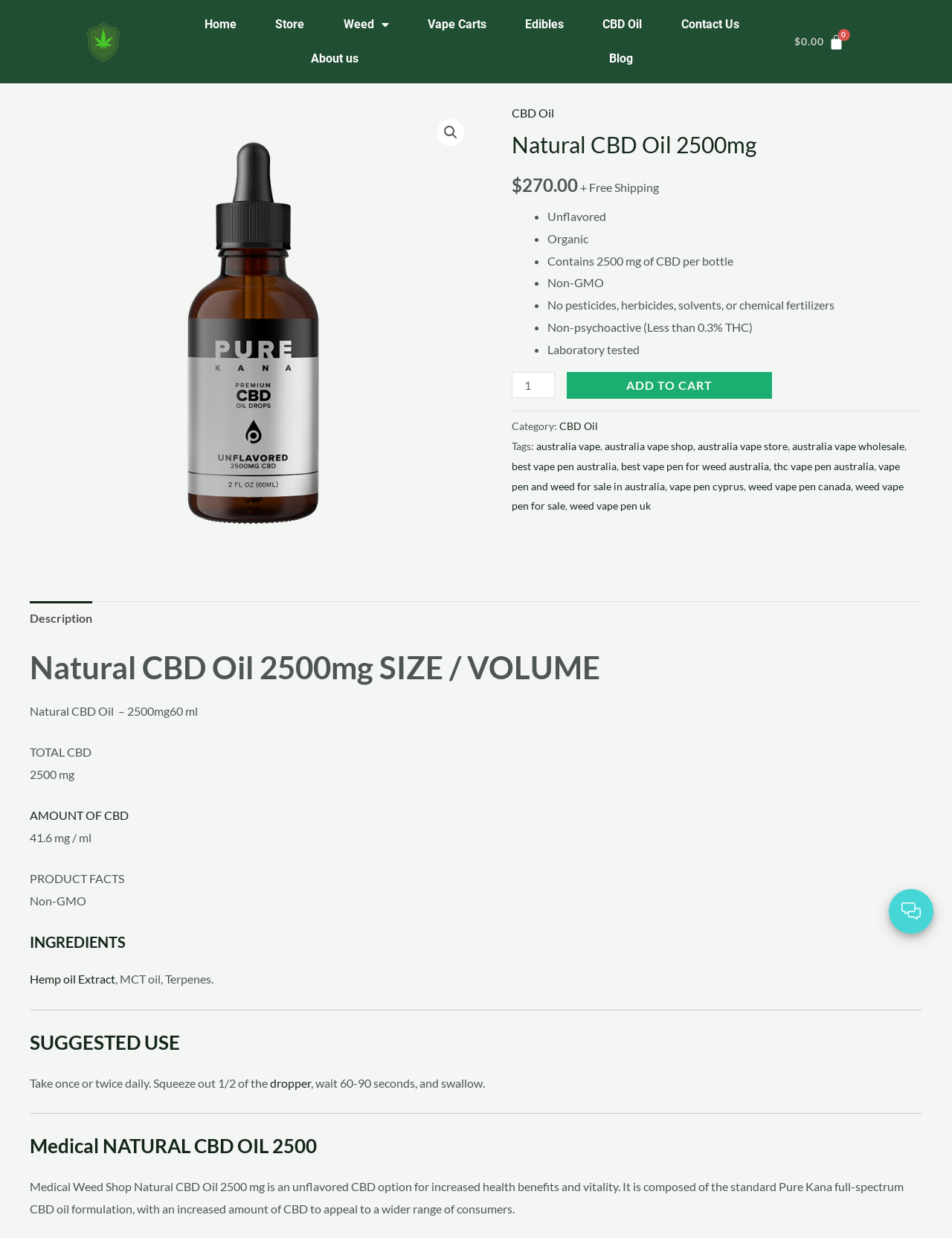Show the bounding box coordinates of the element that should be clicked to complete the task: "Click the 'ADD TO CART' button".

[0.595, 0.301, 0.811, 0.322]